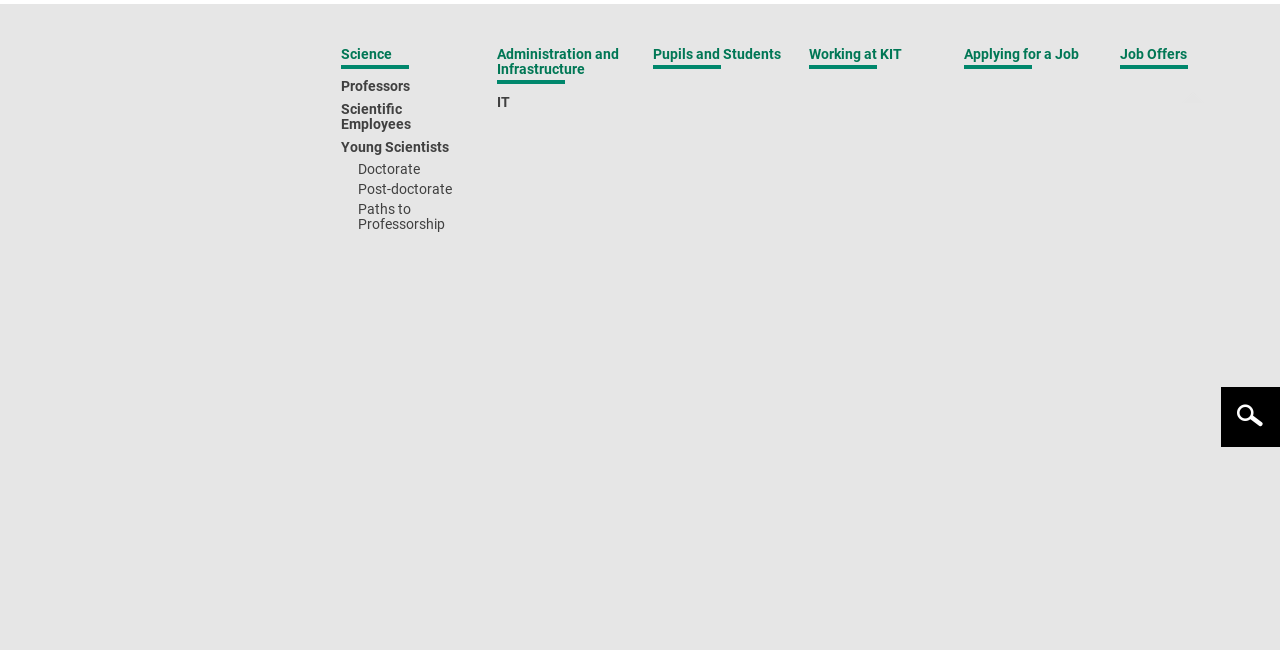Locate the bounding box coordinates of the clickable element to fulfill the following instruction: "view press releases". Provide the coordinates as four float numbers between 0 and 1 in the format [left, top, right, bottom].

[0.632, 0.273, 0.708, 0.297]